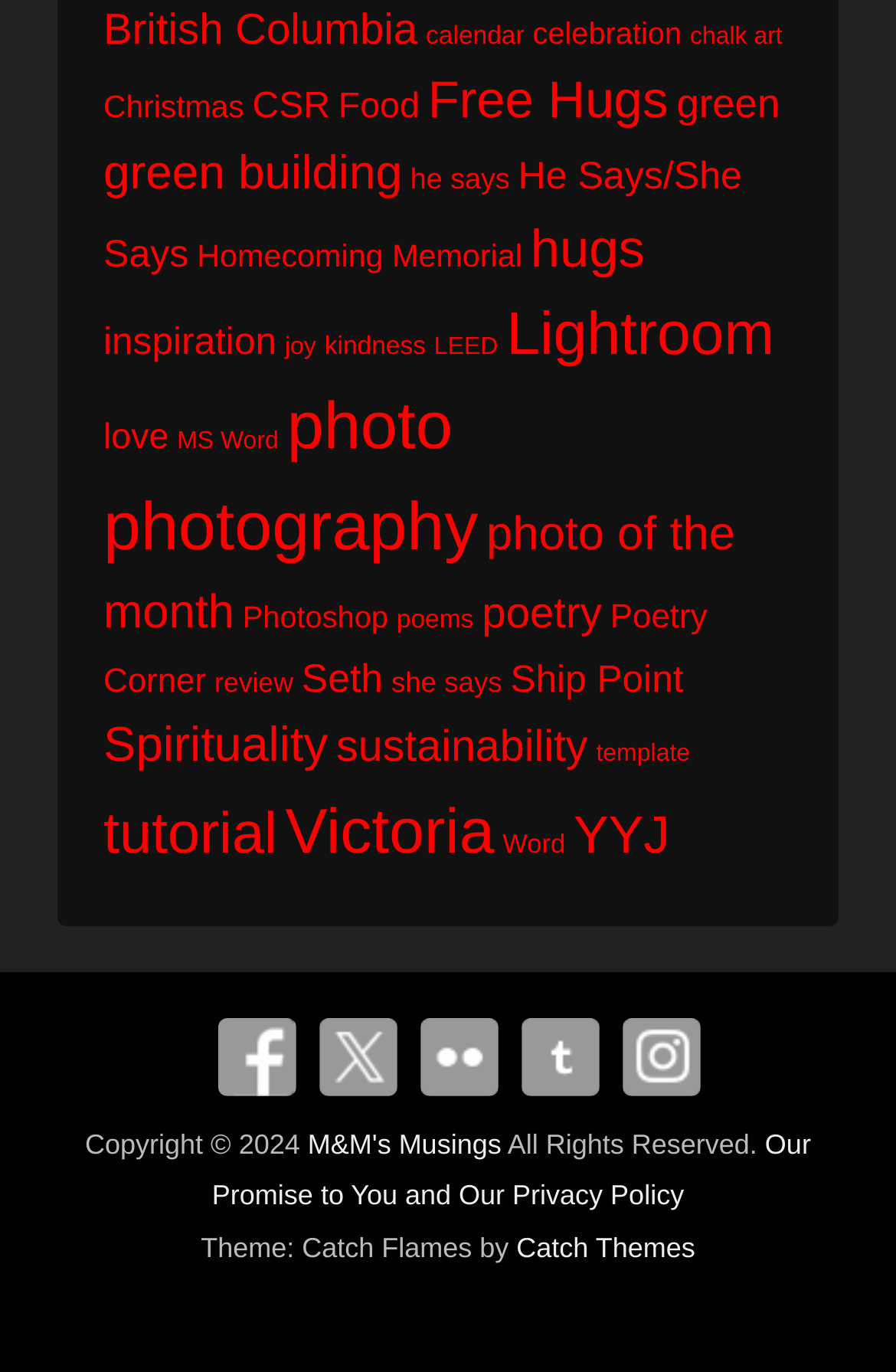Pinpoint the bounding box coordinates of the element that must be clicked to accomplish the following instruction: "Visit Facebook". The coordinates should be in the format of four float numbers between 0 and 1, i.e., [left, top, right, bottom].

[0.244, 0.741, 0.331, 0.798]